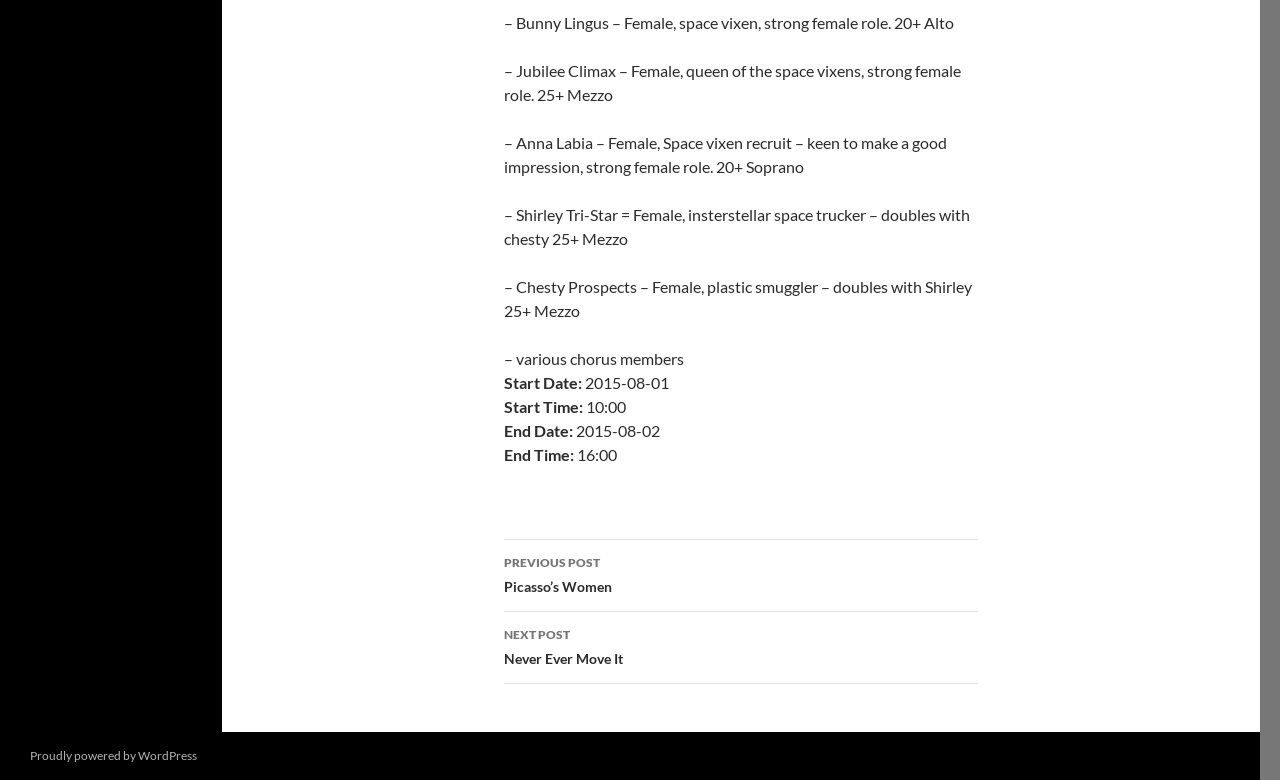Using the information from the screenshot, answer the following question thoroughly:
What platform is powering the website?

The text 'Proudly powered by WordPress' at the bottom of the page indicates that the website is powered by WordPress.